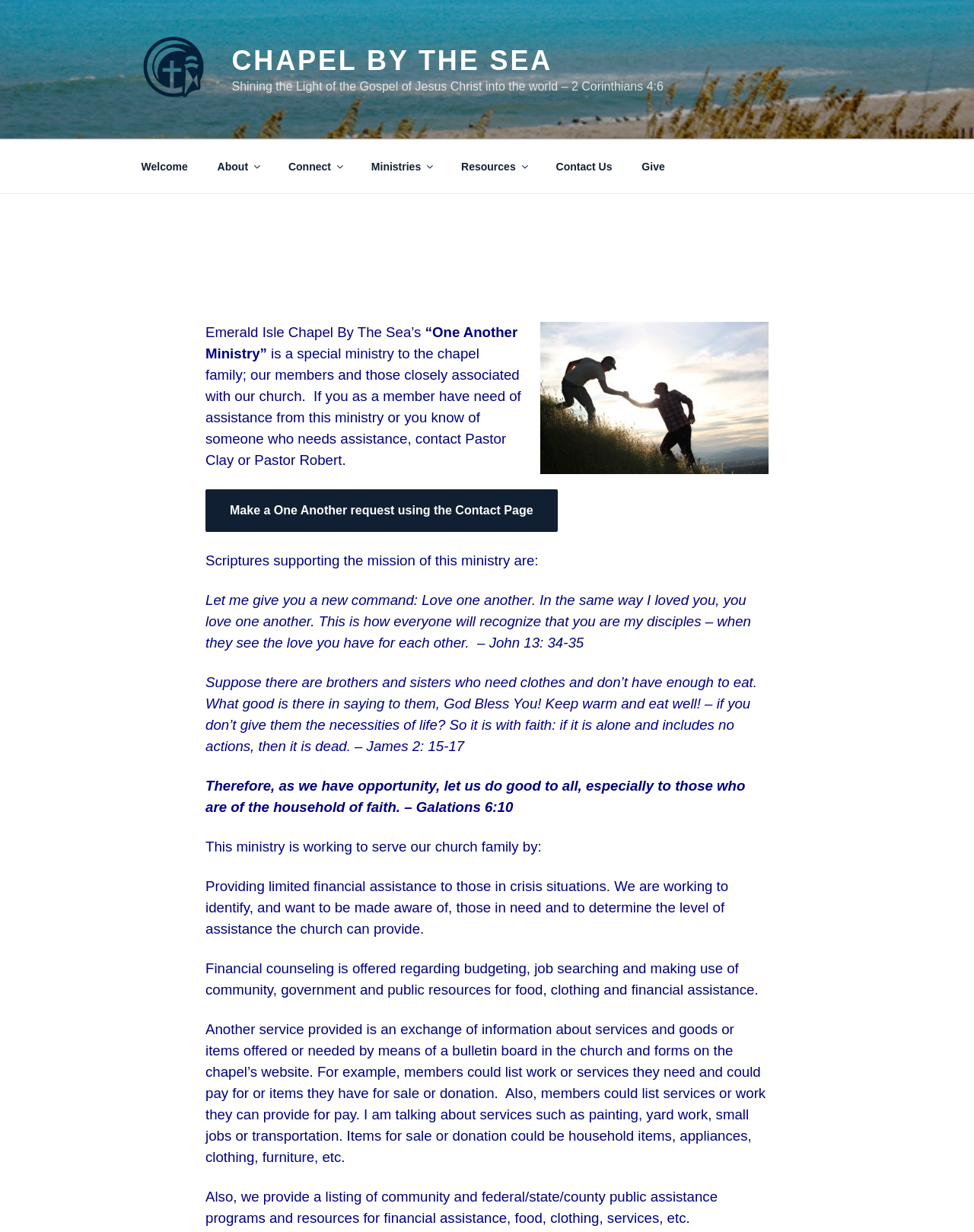Please identify the bounding box coordinates of the element I should click to complete this instruction: 'Click the 'Welcome' link'. The coordinates should be given as four float numbers between 0 and 1, like this: [left, top, right, bottom].

[0.131, 0.12, 0.206, 0.15]